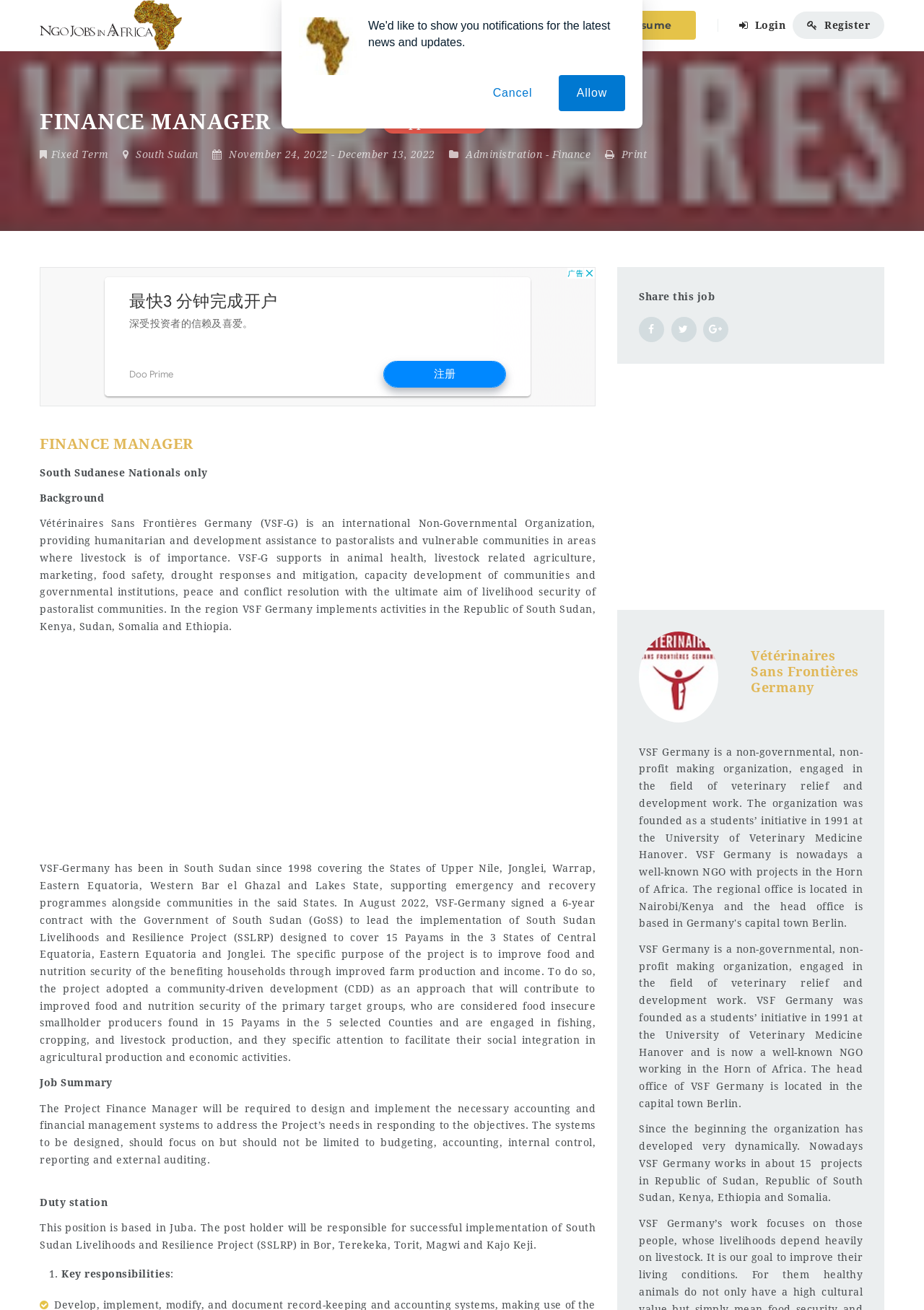What is the purpose of the Project Finance Manager?
Please provide a single word or phrase in response based on the screenshot.

Design and implement financial management systems